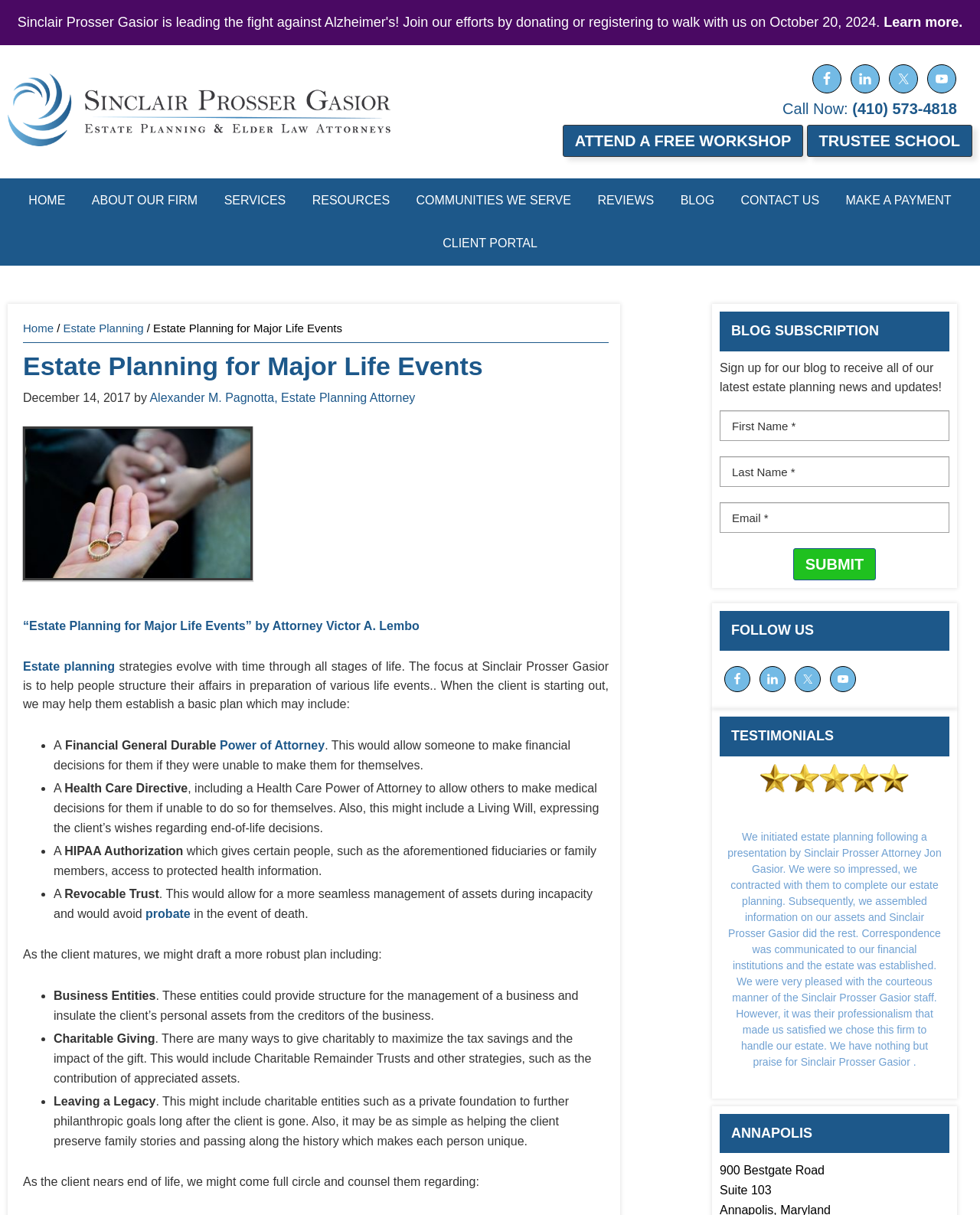Provide a short, one-word or phrase answer to the question below:
What is the phone number to call for estate planning services?

(410) 573-4818